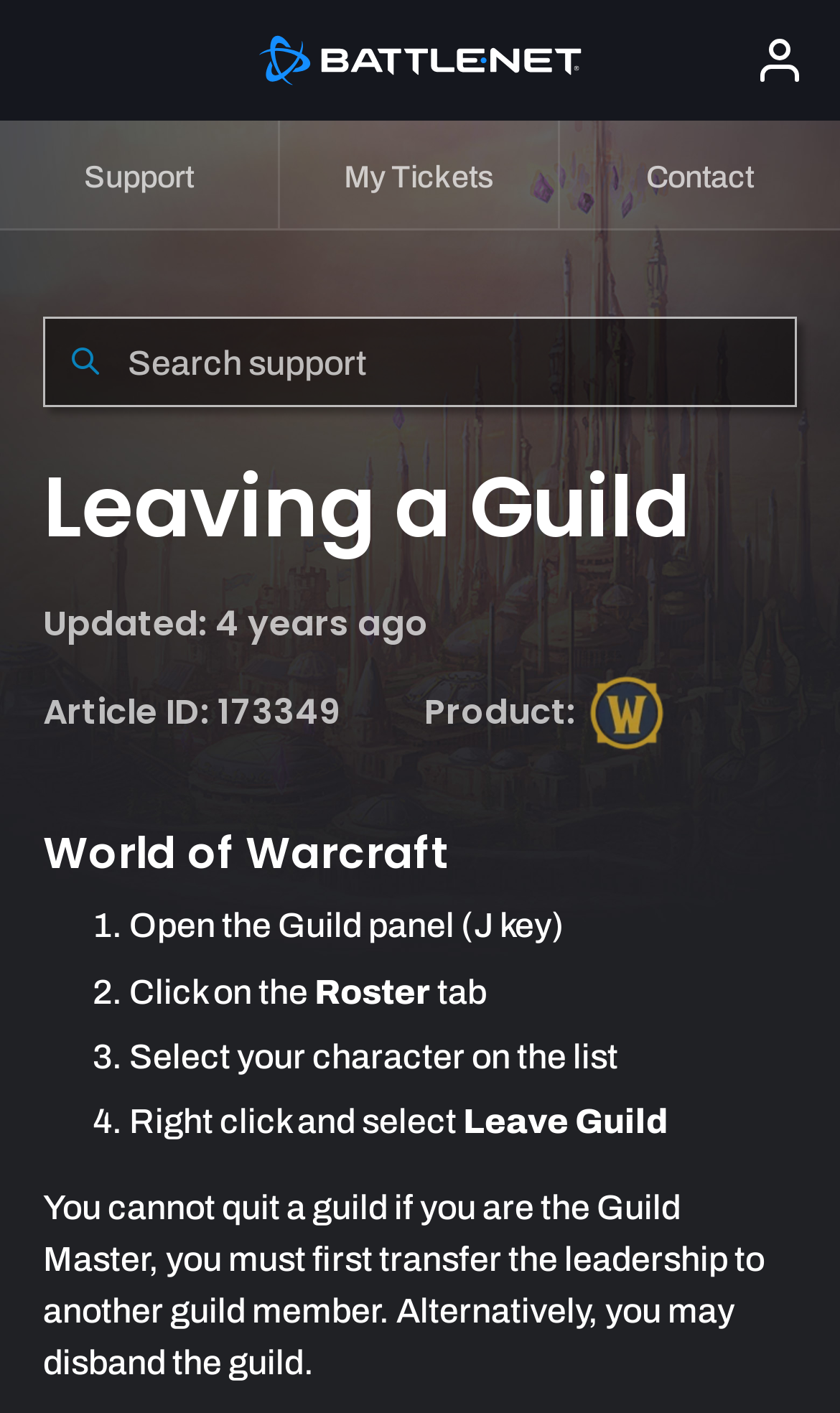Please find the bounding box coordinates of the clickable region needed to complete the following instruction: "Click on the World of Warcraft link". The bounding box coordinates must consist of four float numbers between 0 and 1, i.e., [left, top, right, bottom].

[0.695, 0.486, 0.797, 0.521]